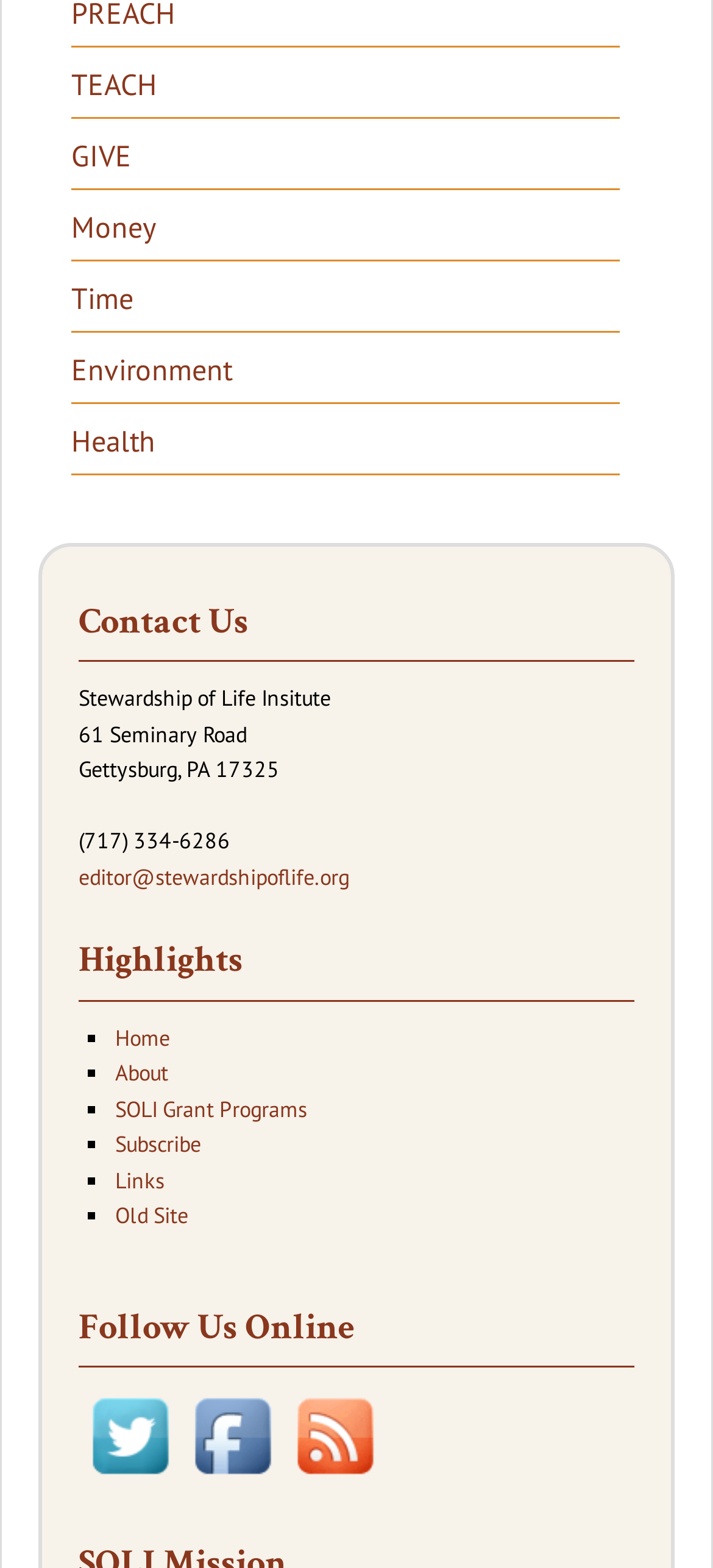What is the address of the institute?
Refer to the screenshot and respond with a concise word or phrase.

61 Seminary Road, Gettysburg, PA 17325